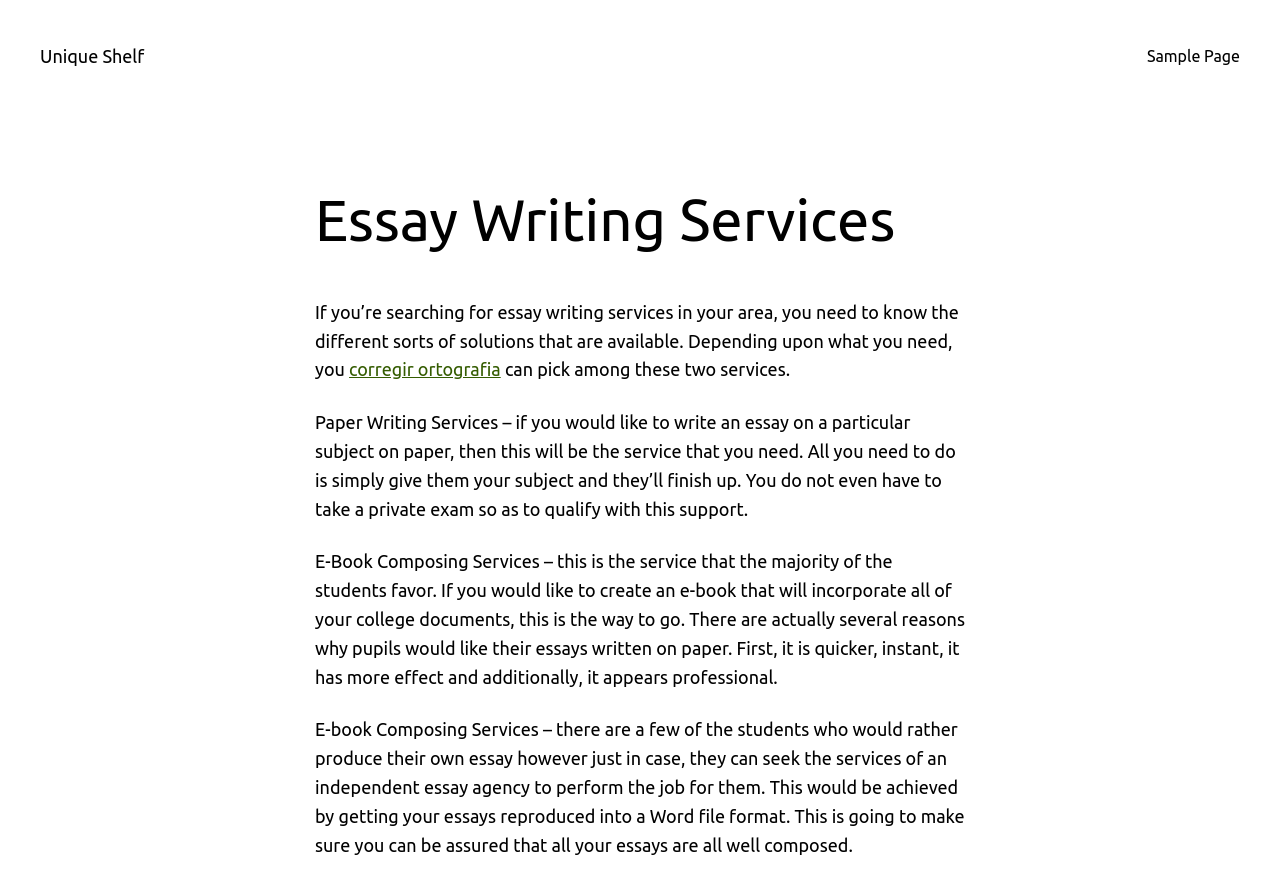Produce an elaborate caption capturing the essence of the webpage.

The webpage is about Essay Writing Services provided by Unique Shelf. At the top left, there is a link to the website's homepage, labeled "Unique Shelf". On the top right, there is a menu with a link to a "Sample Page". 

Below the menu, there is a heading that reads "Essay Writing Services". Underneath the heading, there is a block of text that discusses the different types of essay writing services available, including paper writing services and e-book composing services. The text explains the benefits of each service, such as convenience, professionalism, and quality.

There is also a link to "corregir ortografia" within the text, which appears to be a typo correction service. The text is divided into paragraphs, with each paragraph describing a specific type of service. The webpage has a total of 7 paragraphs of text, including the heading.